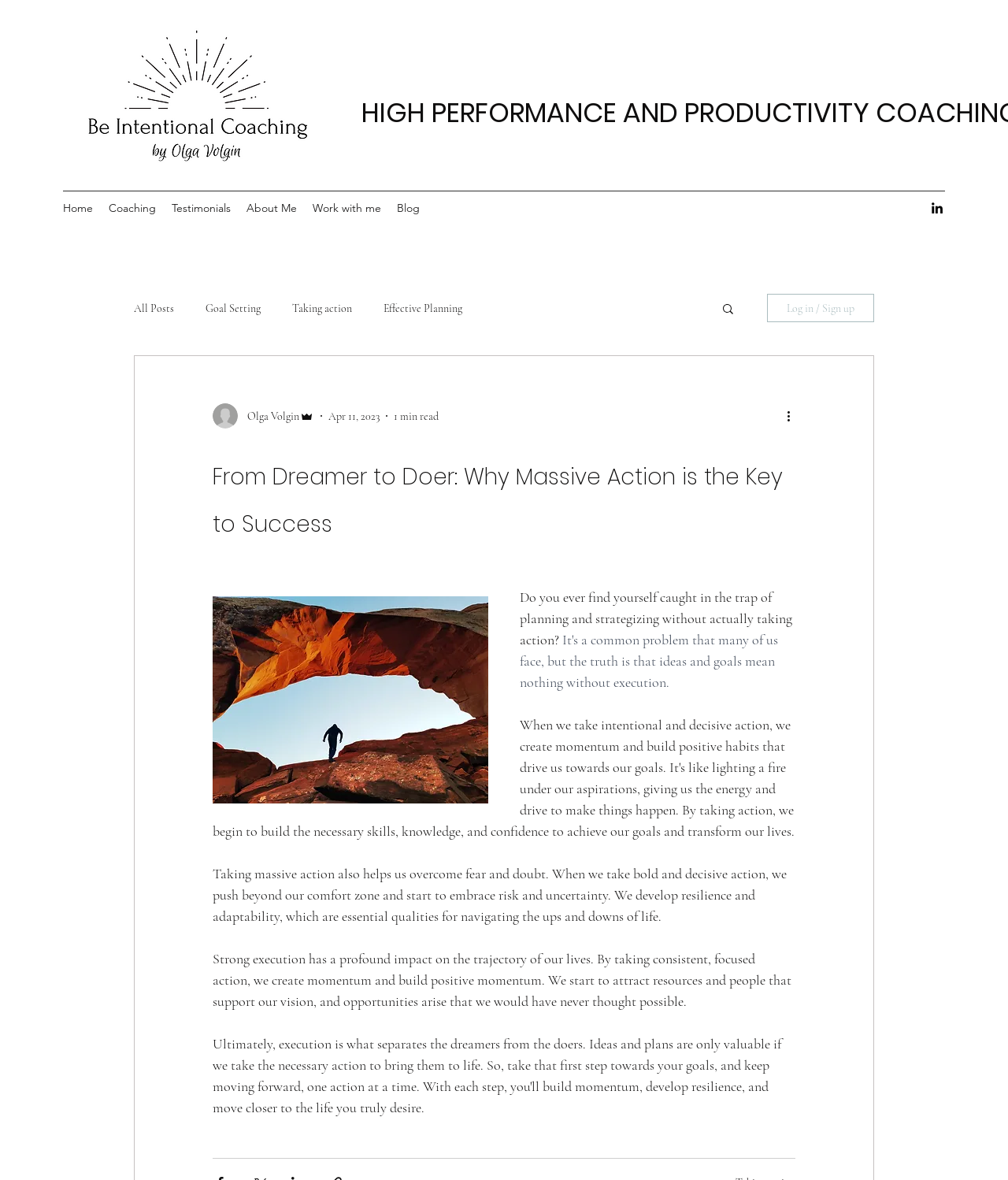What is the category of the article 'Goal Setting'?
Provide a concise answer using a single word or phrase based on the image.

Blog